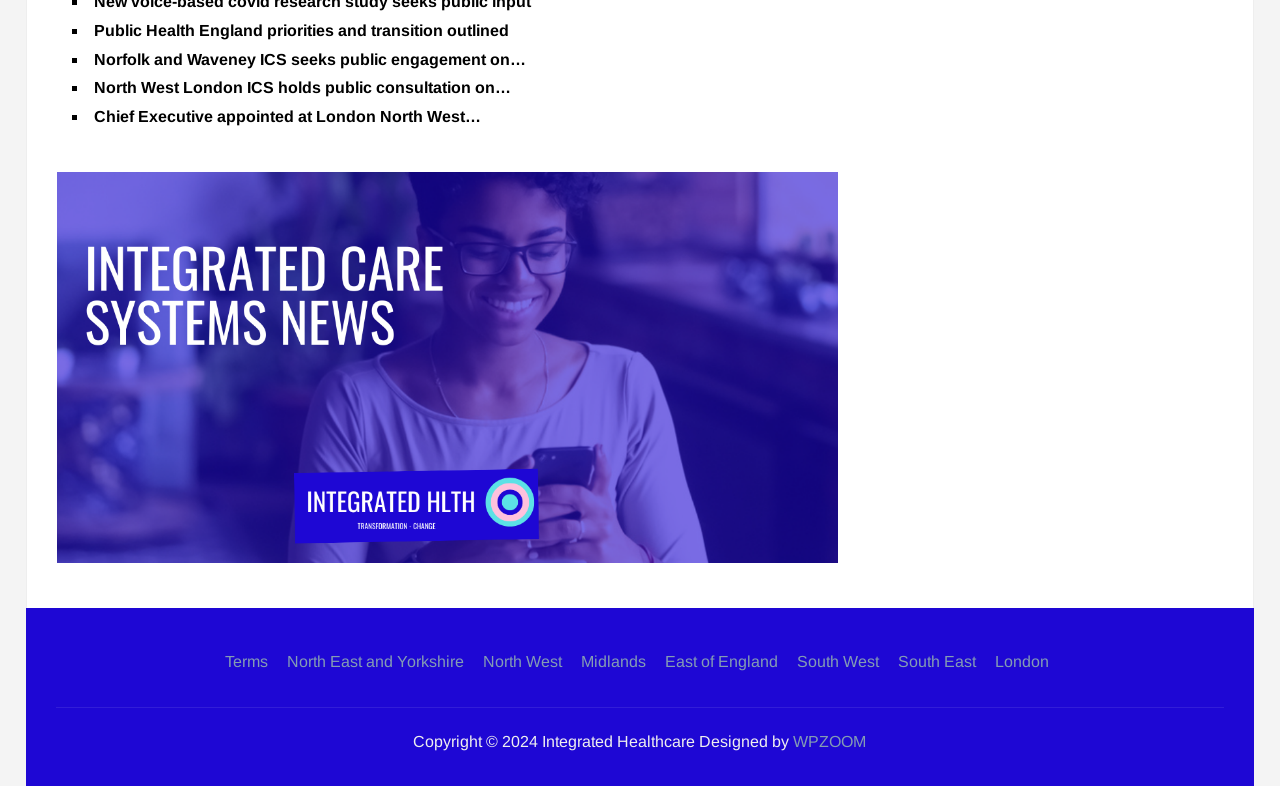Using the description: "Terms", identify the bounding box of the corresponding UI element in the screenshot.

[0.176, 0.831, 0.21, 0.852]